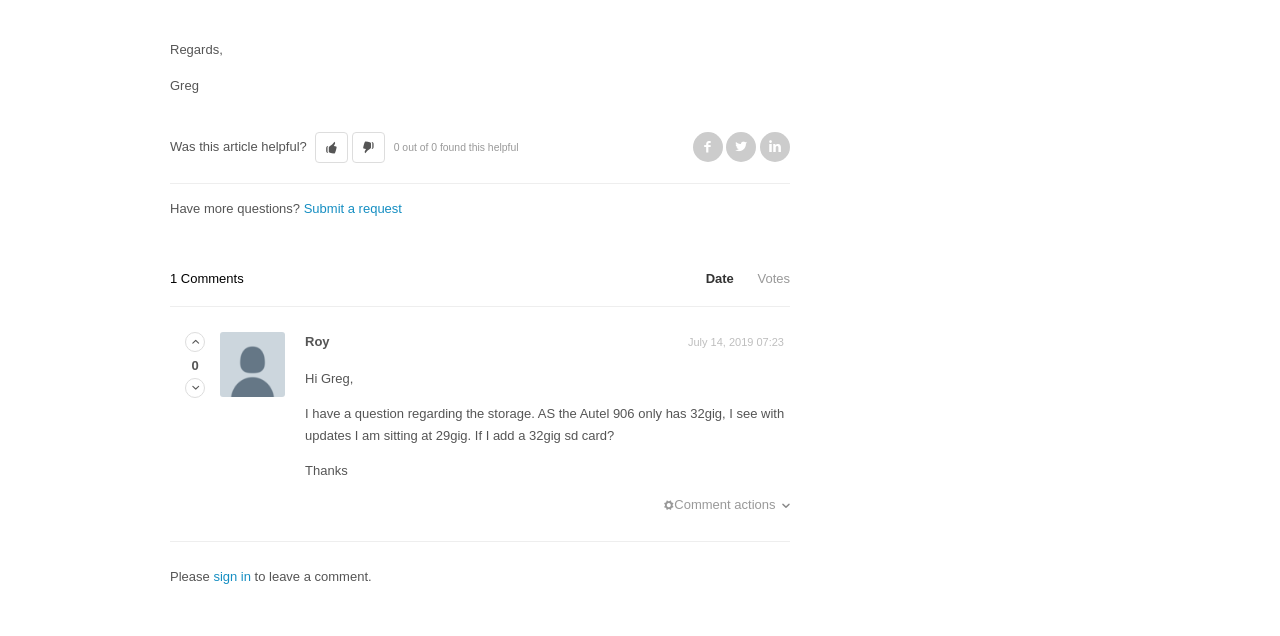Given the description of the UI element: "sign in", predict the bounding box coordinates in the form of [left, top, right, bottom], with each value being a float between 0 and 1.

[0.167, 0.894, 0.196, 0.918]